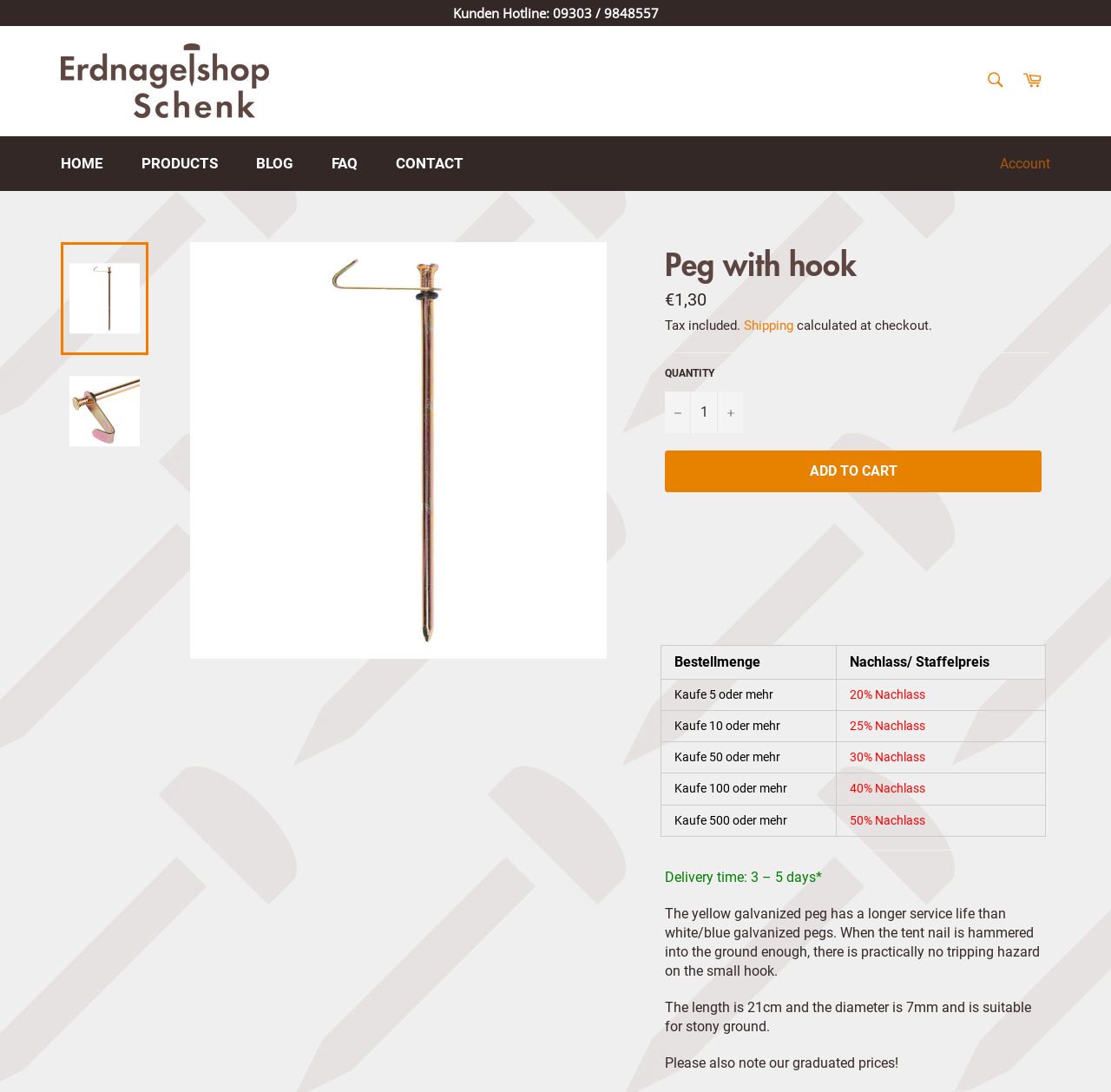What is the price of the peg with hook?
Examine the image and provide an in-depth answer to the question.

I found the price of the peg with hook by looking at the product information section, where it says 'Regular price €1,30'.